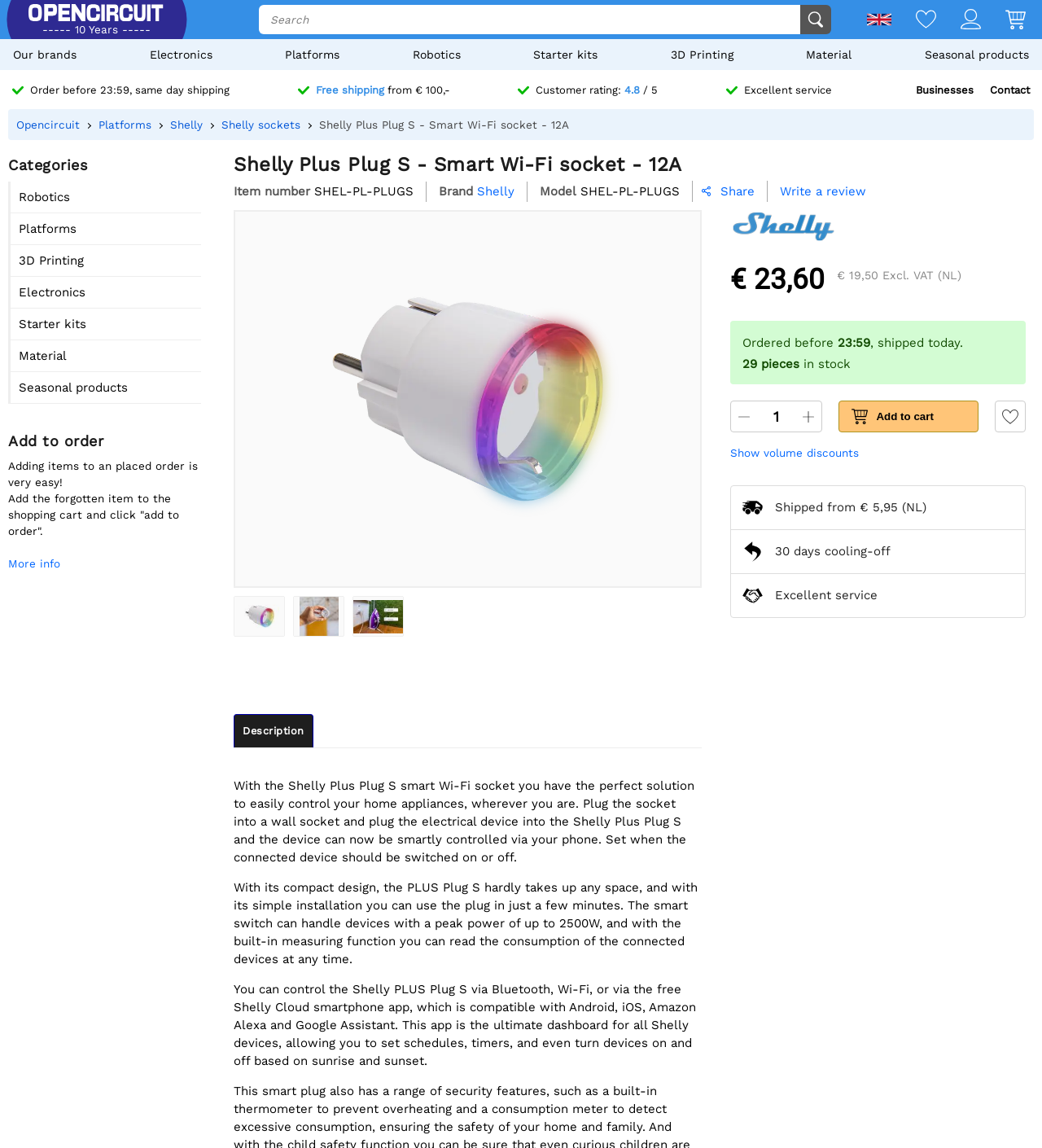Answer the question briefly using a single word or phrase: 
What is the brand of the product?

Shelly